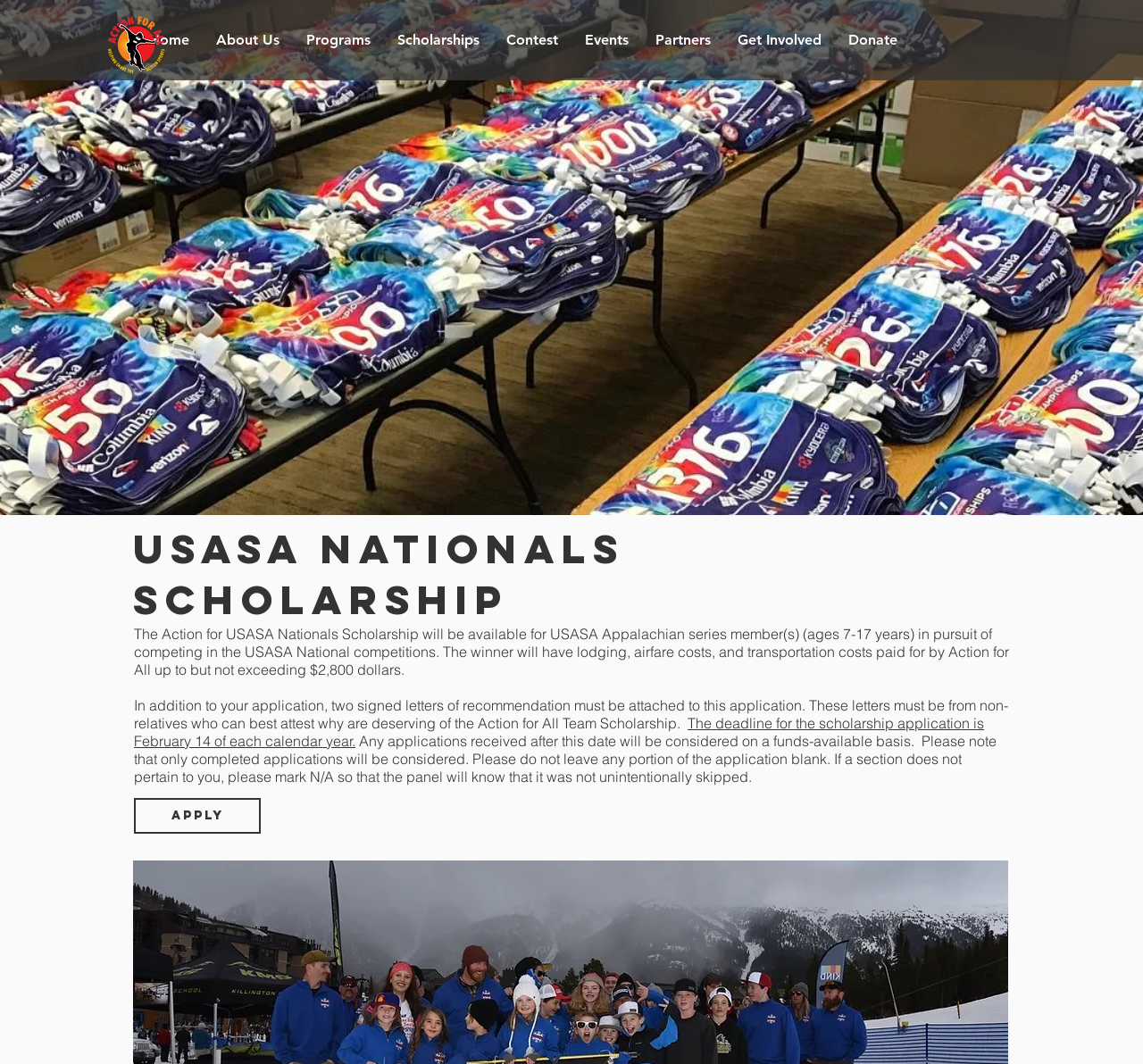Determine the bounding box coordinates of the clickable region to execute the instruction: "Click the 'Events' link". The coordinates should be four float numbers between 0 and 1, denoted as [left, top, right, bottom].

[0.5, 0.017, 0.562, 0.059]